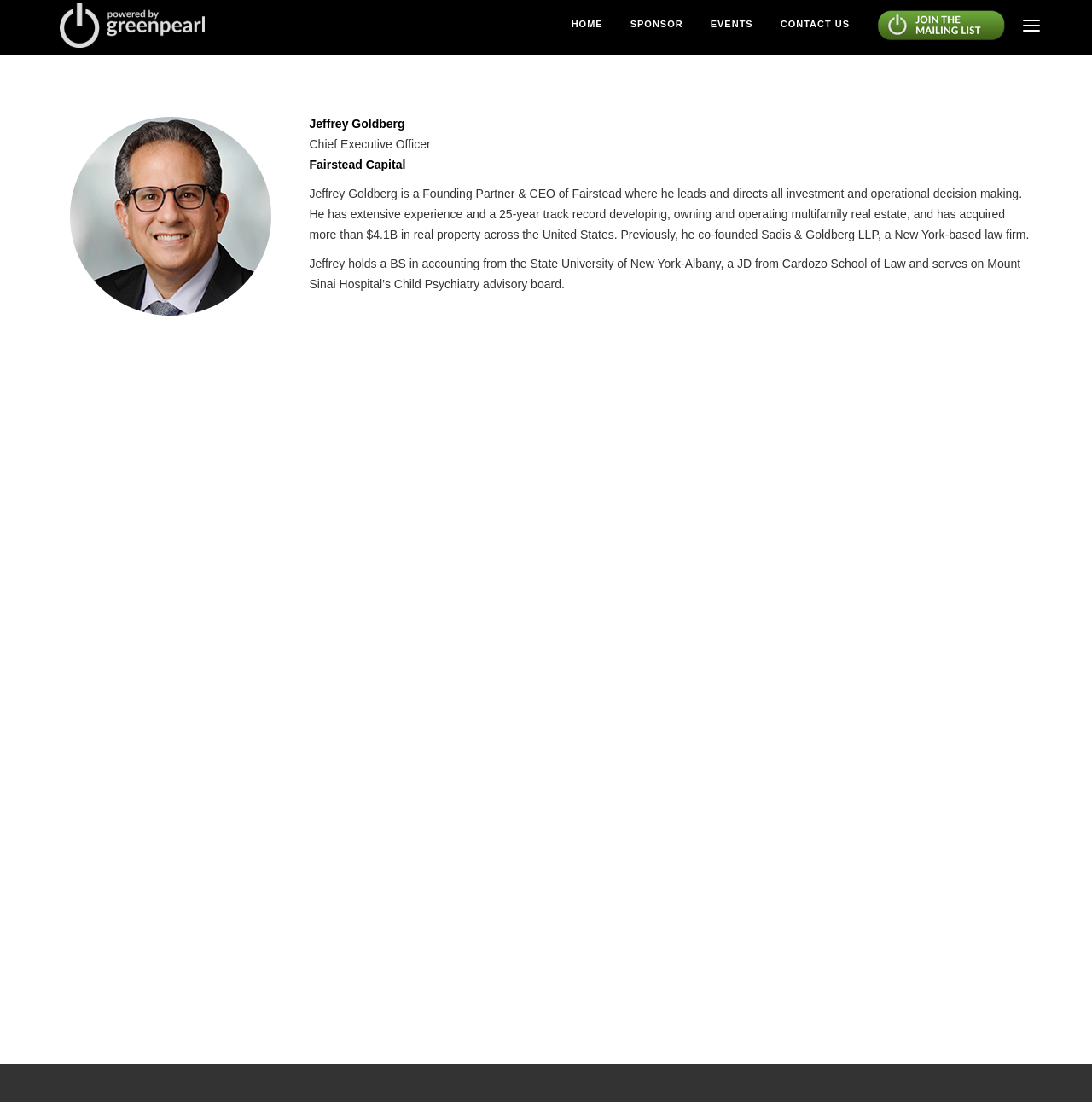Summarize the webpage in an elaborate manner.

The webpage is about Jeffrey Goldberg, the Chief Executive Officer of Fairstead Capital. At the top left corner, there are two identical images of the "GreenPearl Events" logo. Below these logos, there is a large image of Jeffrey Goldberg. To the right of the image, there is a brief description of his title and company, followed by a detailed biography that spans across the width of the page. The biography mentions his experience, achievements, and educational background.

Above the biography, there is a navigation menu with five links: "HOME", "SPONSOR", "EVENTS", "CONTACT US", and an empty link. These links are aligned horizontally and are positioned near the top of the page.

At the bottom of the page, there is a small image with no description, and a content information section that spans the entire width of the page.